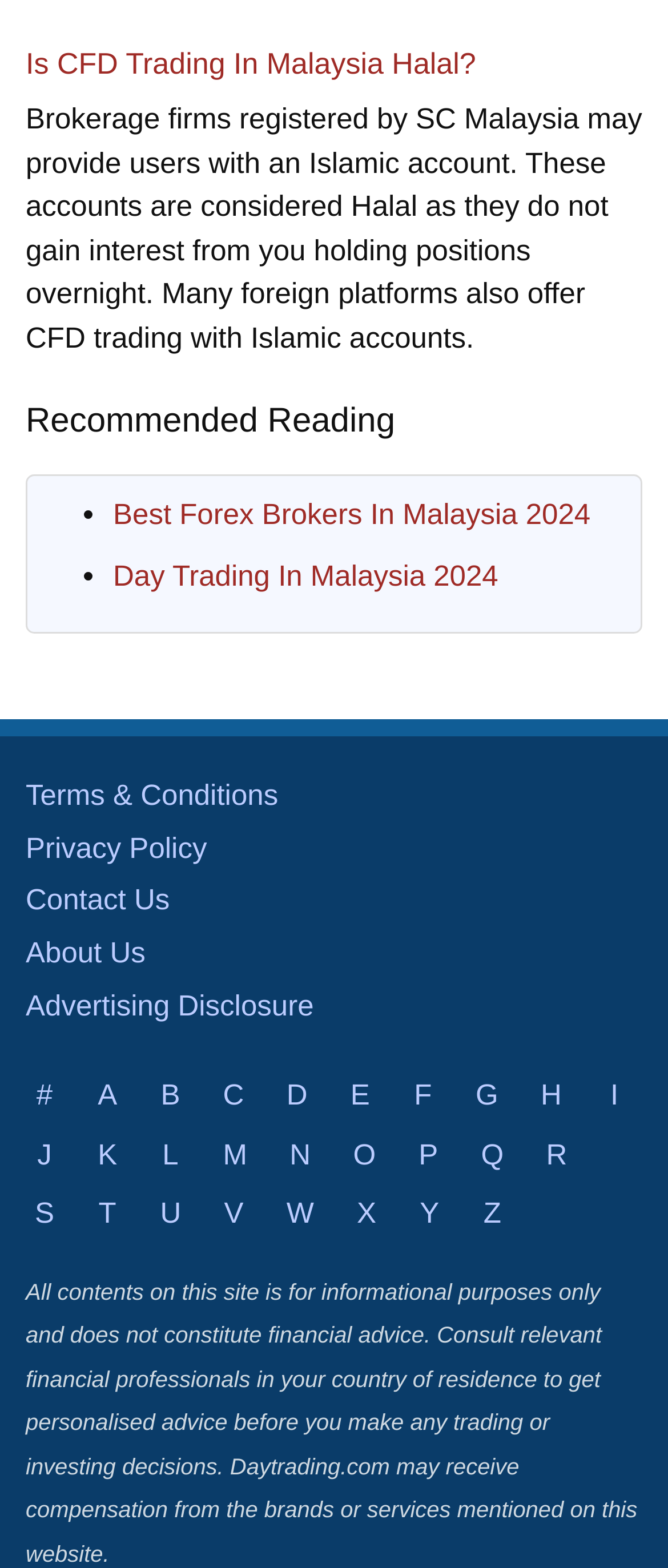Determine the bounding box coordinates for the area that should be clicked to carry out the following instruction: "Visit 'About Us' page".

[0.038, 0.597, 0.218, 0.618]